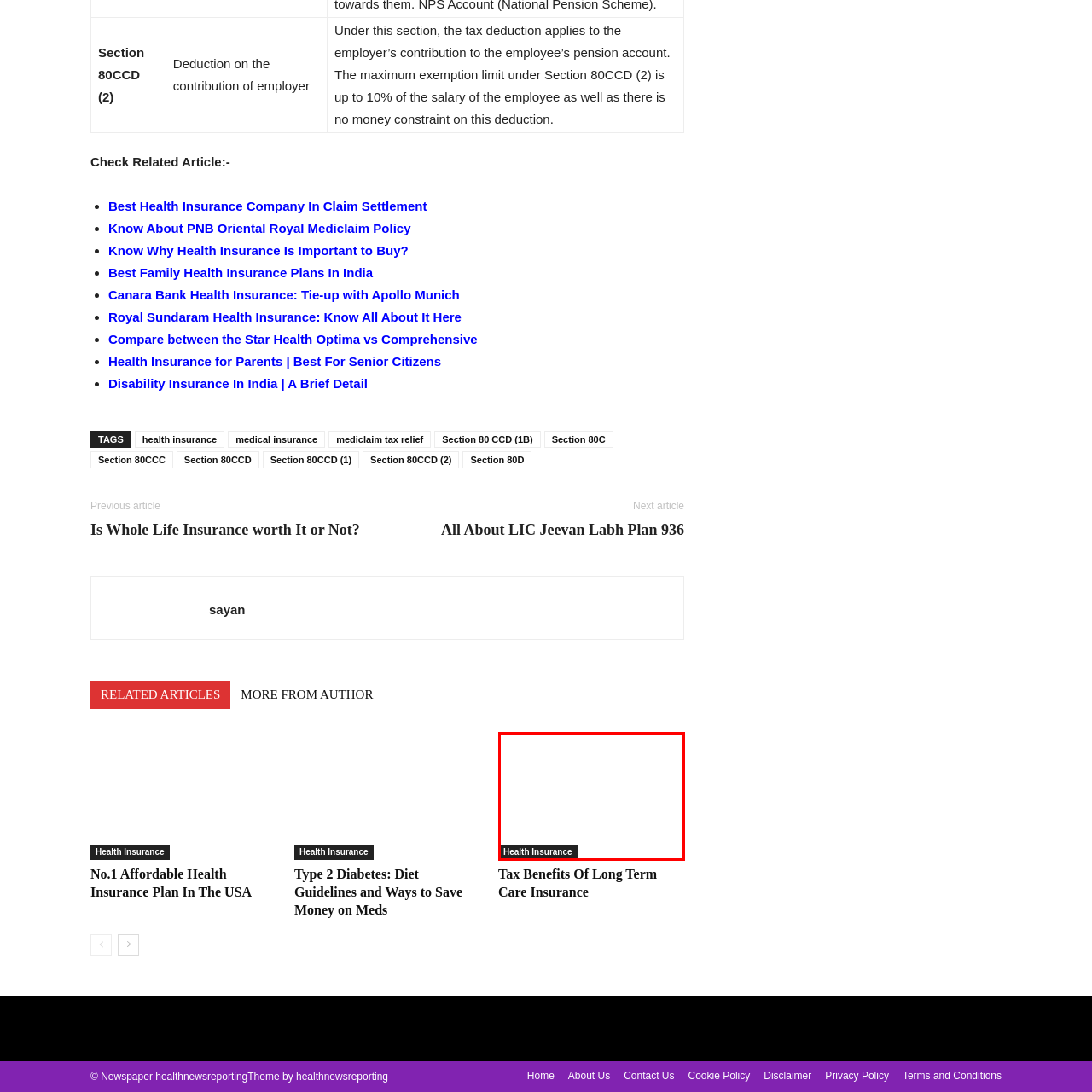Pay attention to the red boxed area, What is the purpose of the banner? Provide a one-word or short phrase response.

to attract attention